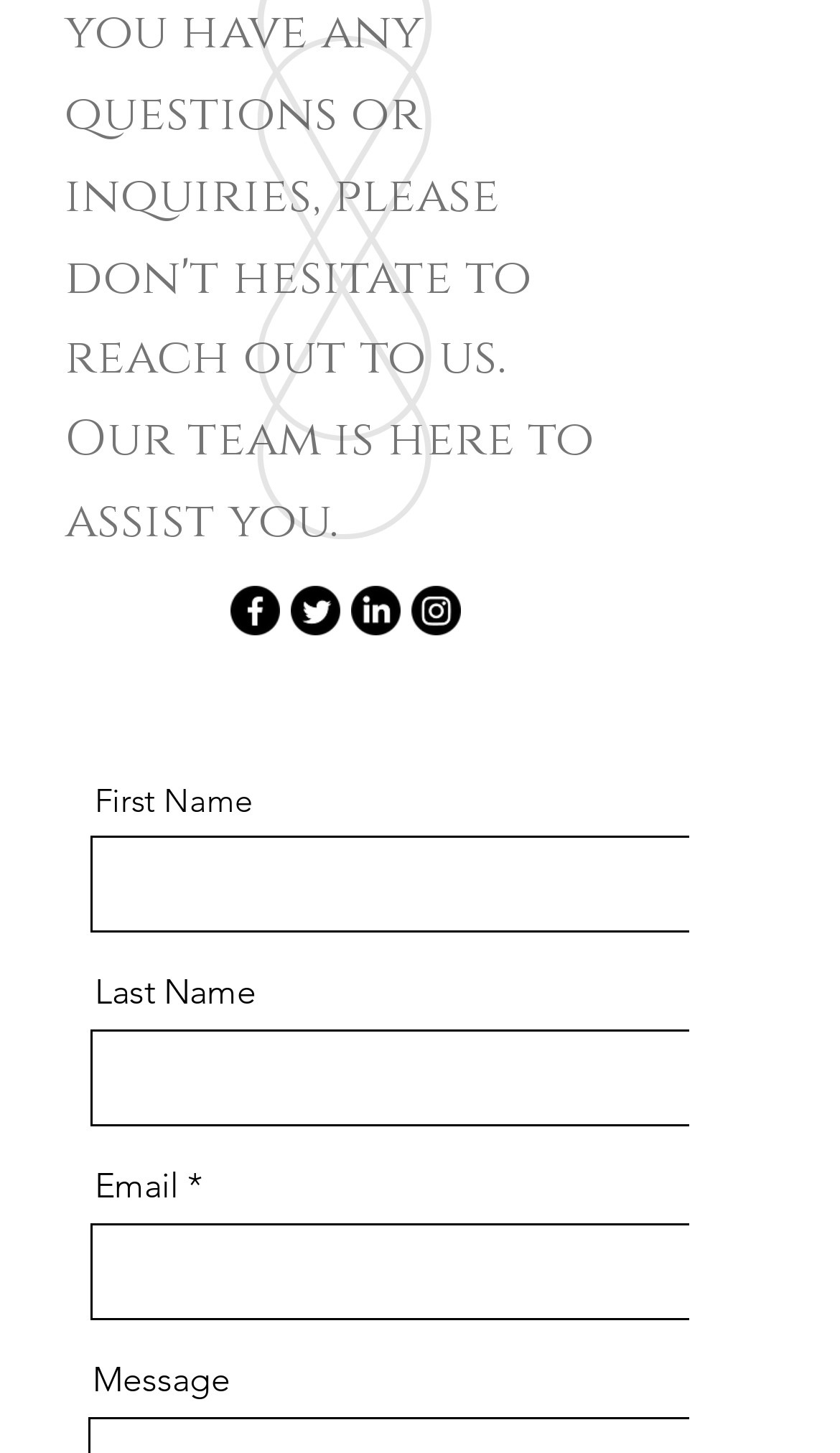What is the label of the field below 'Email'?
Look at the screenshot and give a one-word or phrase answer.

Message